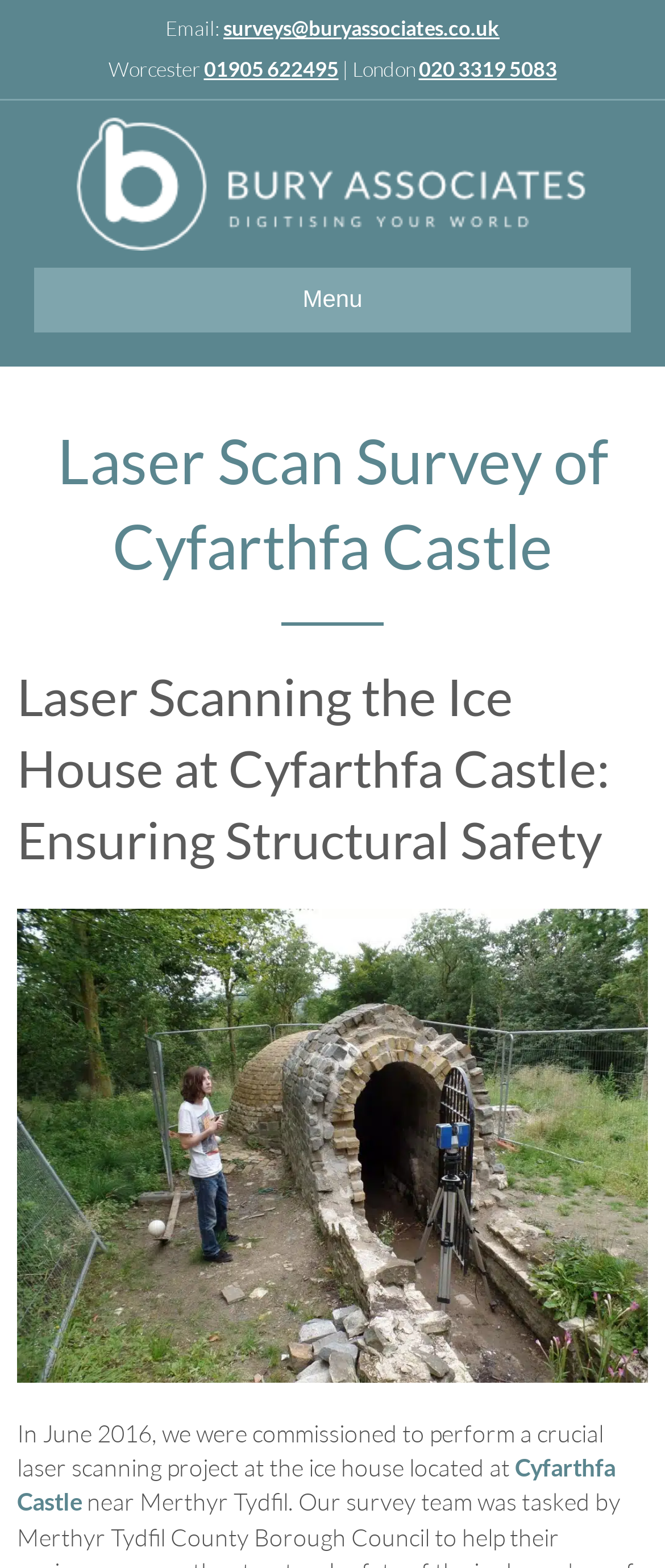Please give a succinct answer to the question in one word or phrase:
What is the purpose of the laser scanning project?

Ensuring structural safety